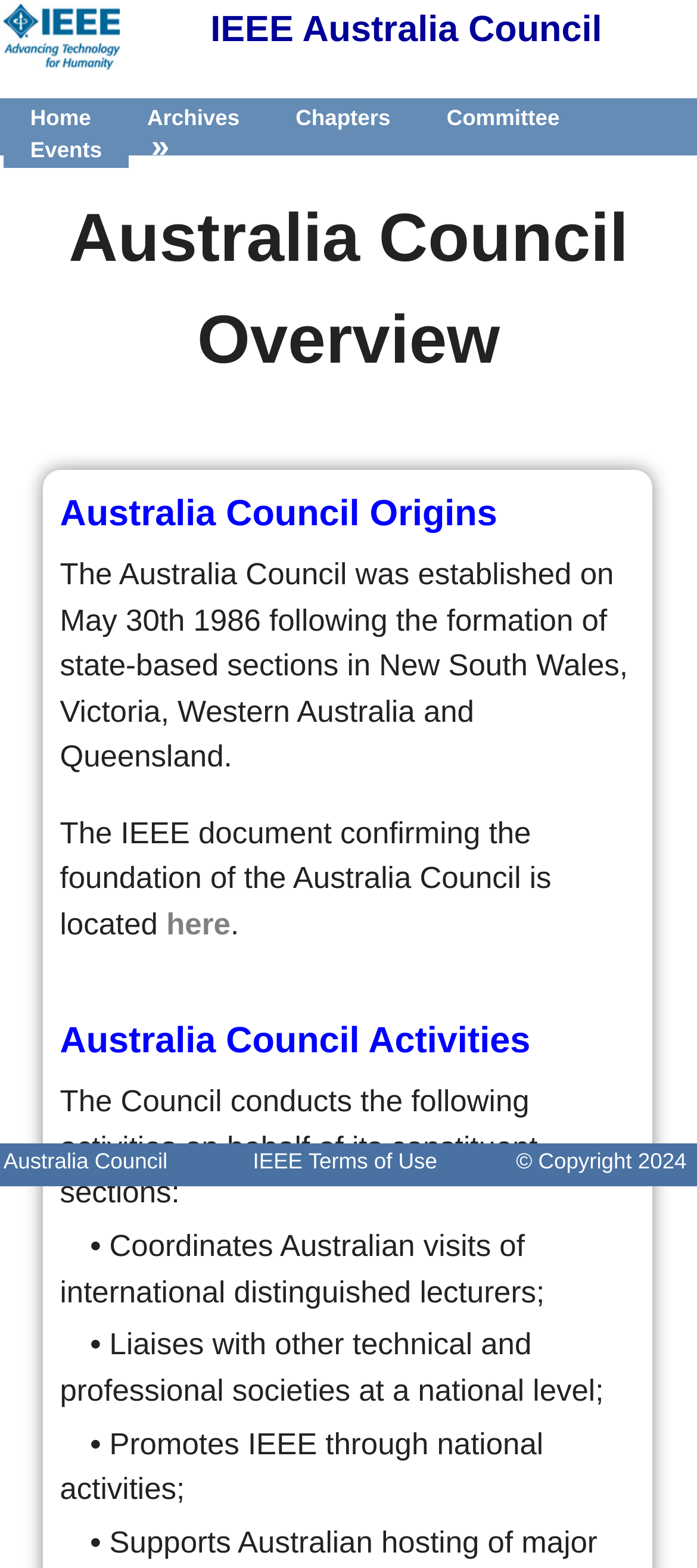Please find the bounding box coordinates in the format (top-left x, top-left y, bottom-right x, bottom-right y) for the given element description. Ensure the coordinates are floating point numbers between 0 and 1. Description: Committee

[0.641, 0.067, 0.803, 0.083]